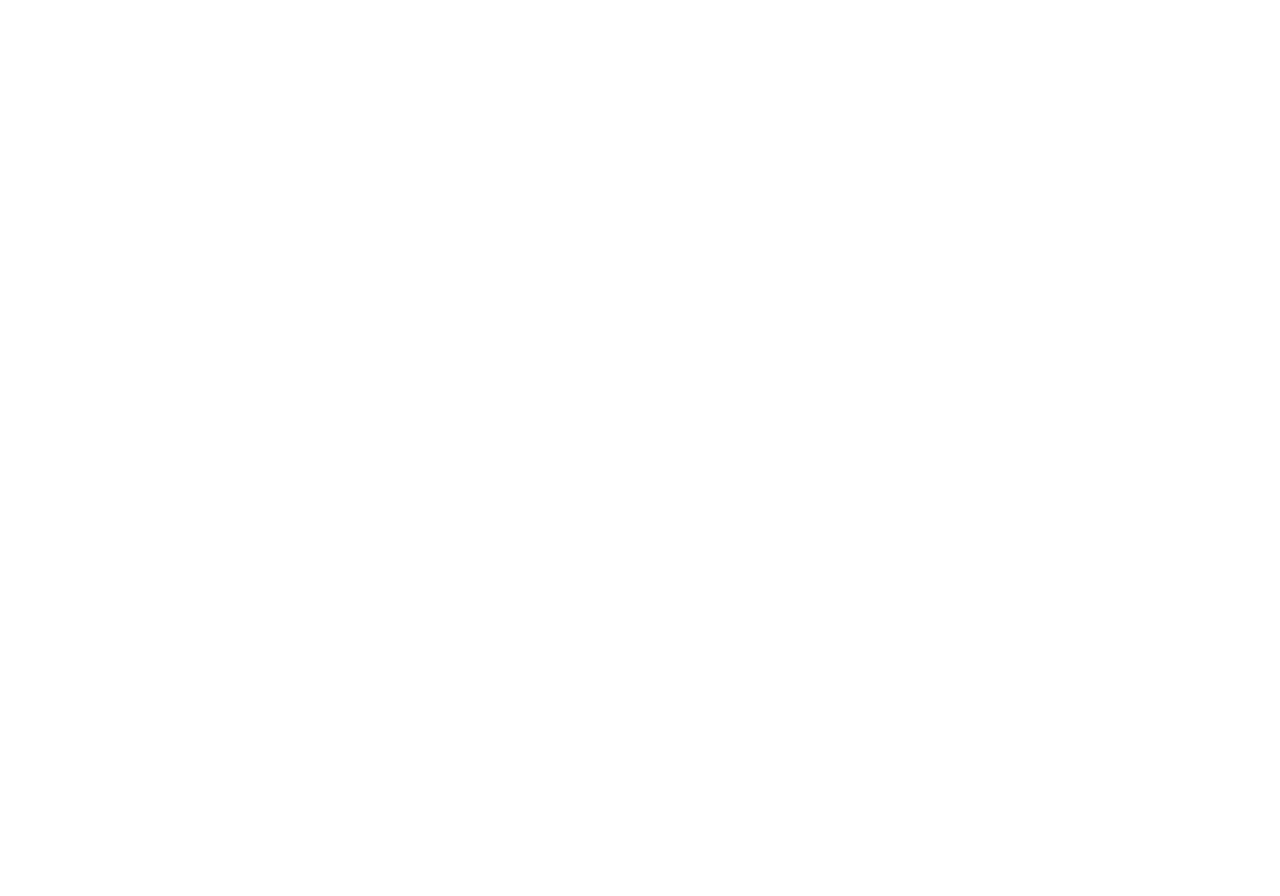Given the element description Retinol: A Guide, identify the bounding box coordinates for the UI element on the webpage screenshot. The format should be (top-left x, top-left y, bottom-right x, bottom-right y), with values between 0 and 1.

[0.687, 0.217, 0.906, 0.26]